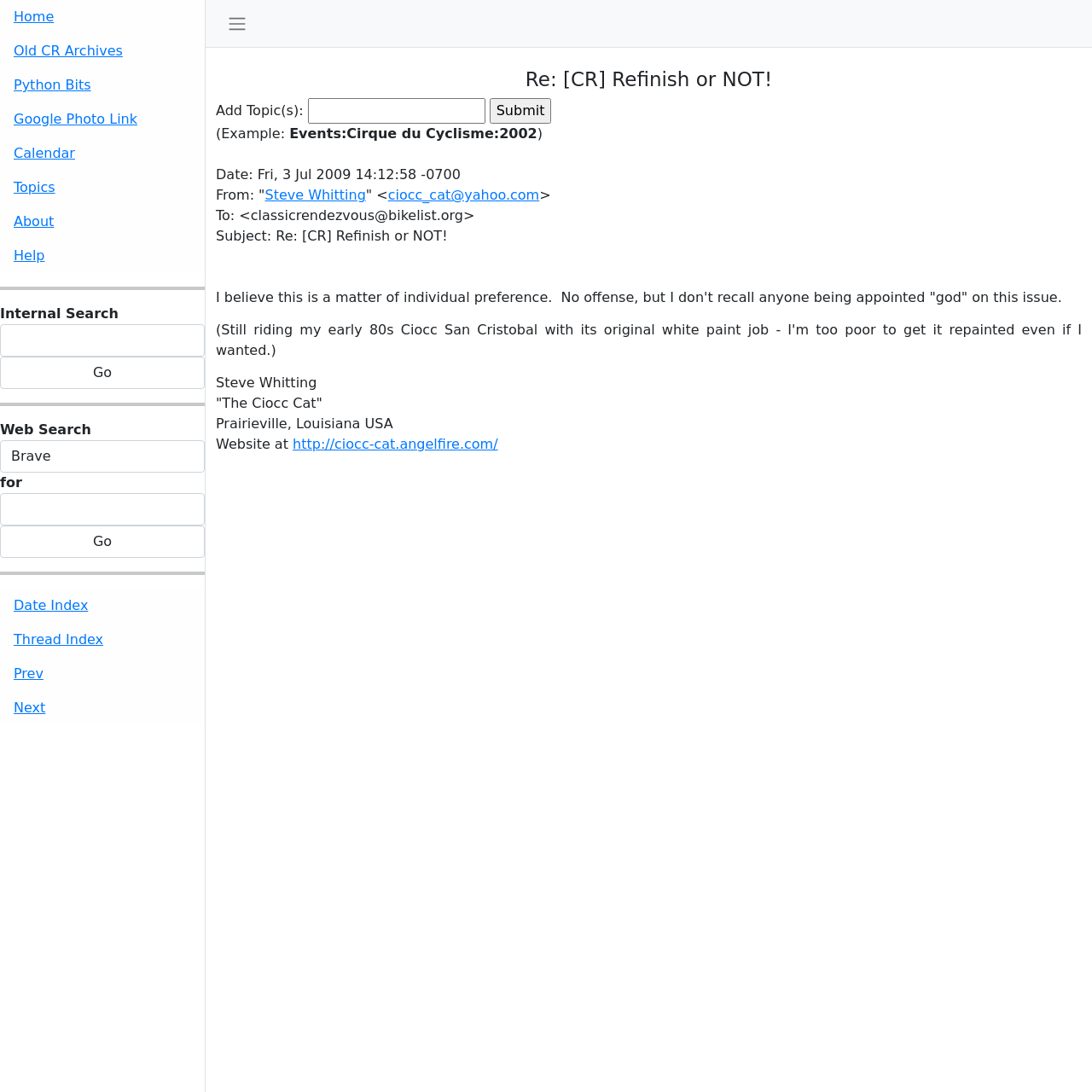Answer the question with a single word or phrase: 
Who is the sender of the email?

Steve Whitting